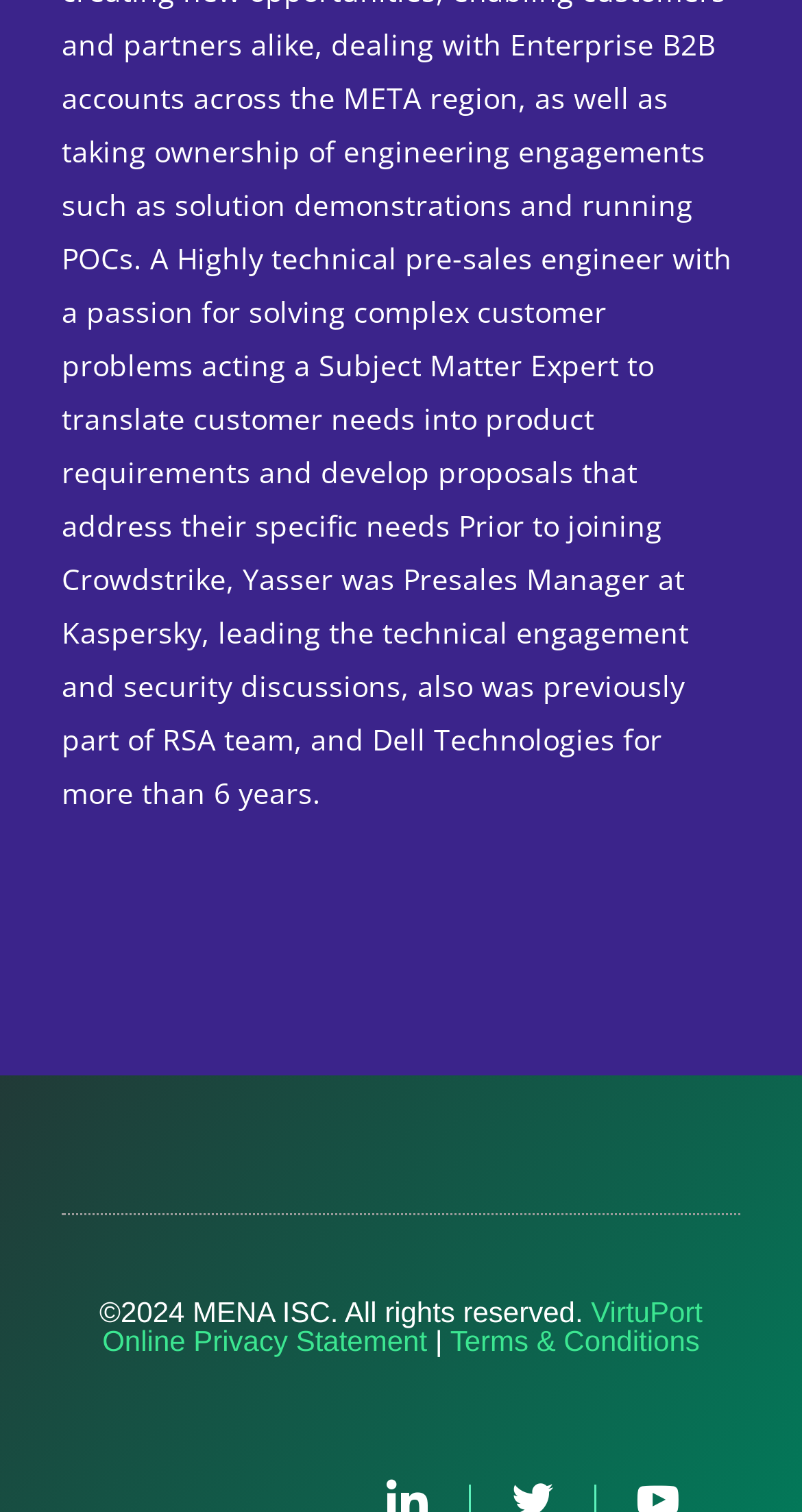Find the bounding box coordinates of the UI element according to this description: "General".

None